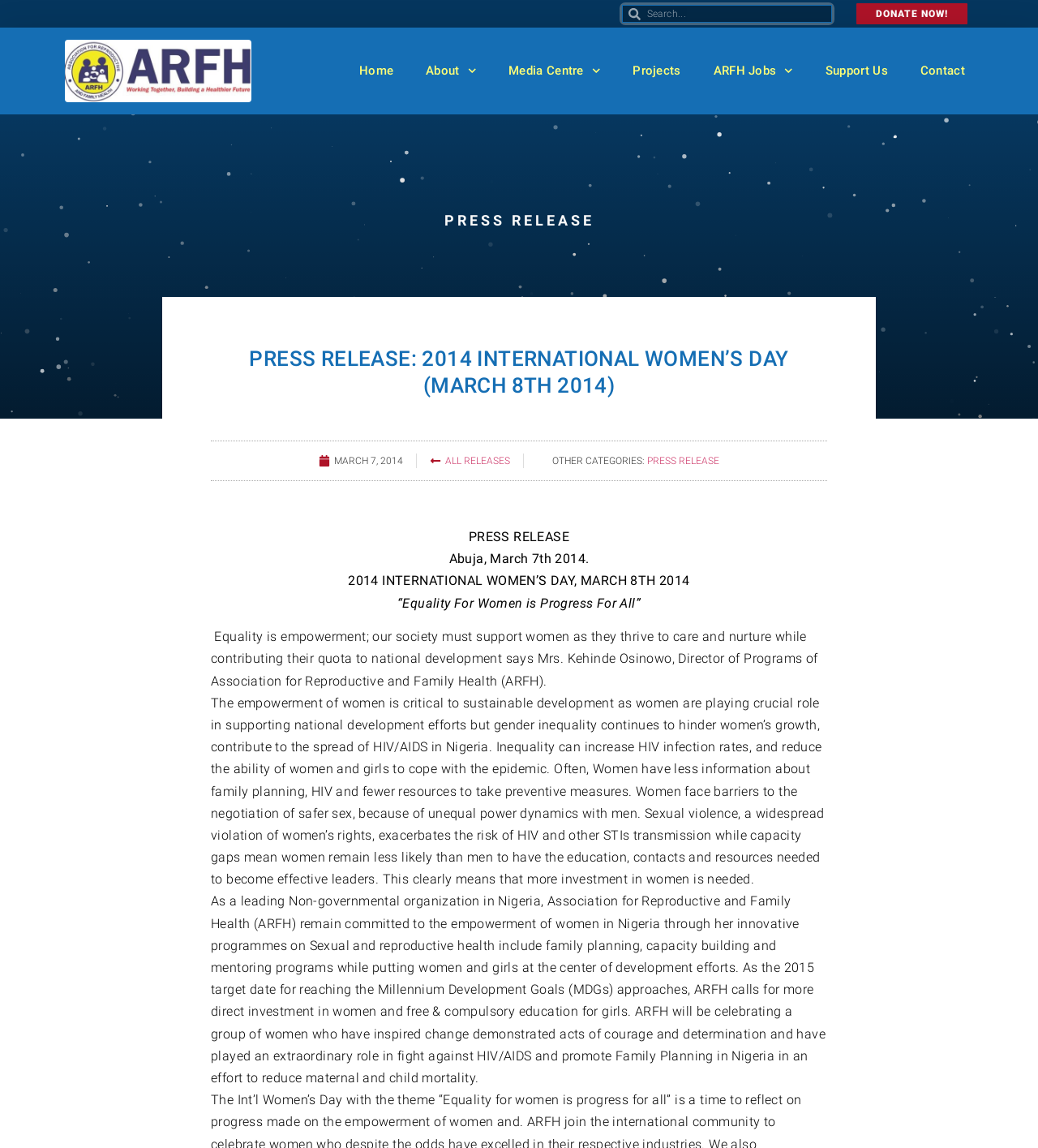Please specify the bounding box coordinates in the format (top-left x, top-left y, bottom-right x, bottom-right y), with values ranging from 0 to 1. Identify the bounding box for the UI component described as follows: Cornerstone Help Center

None